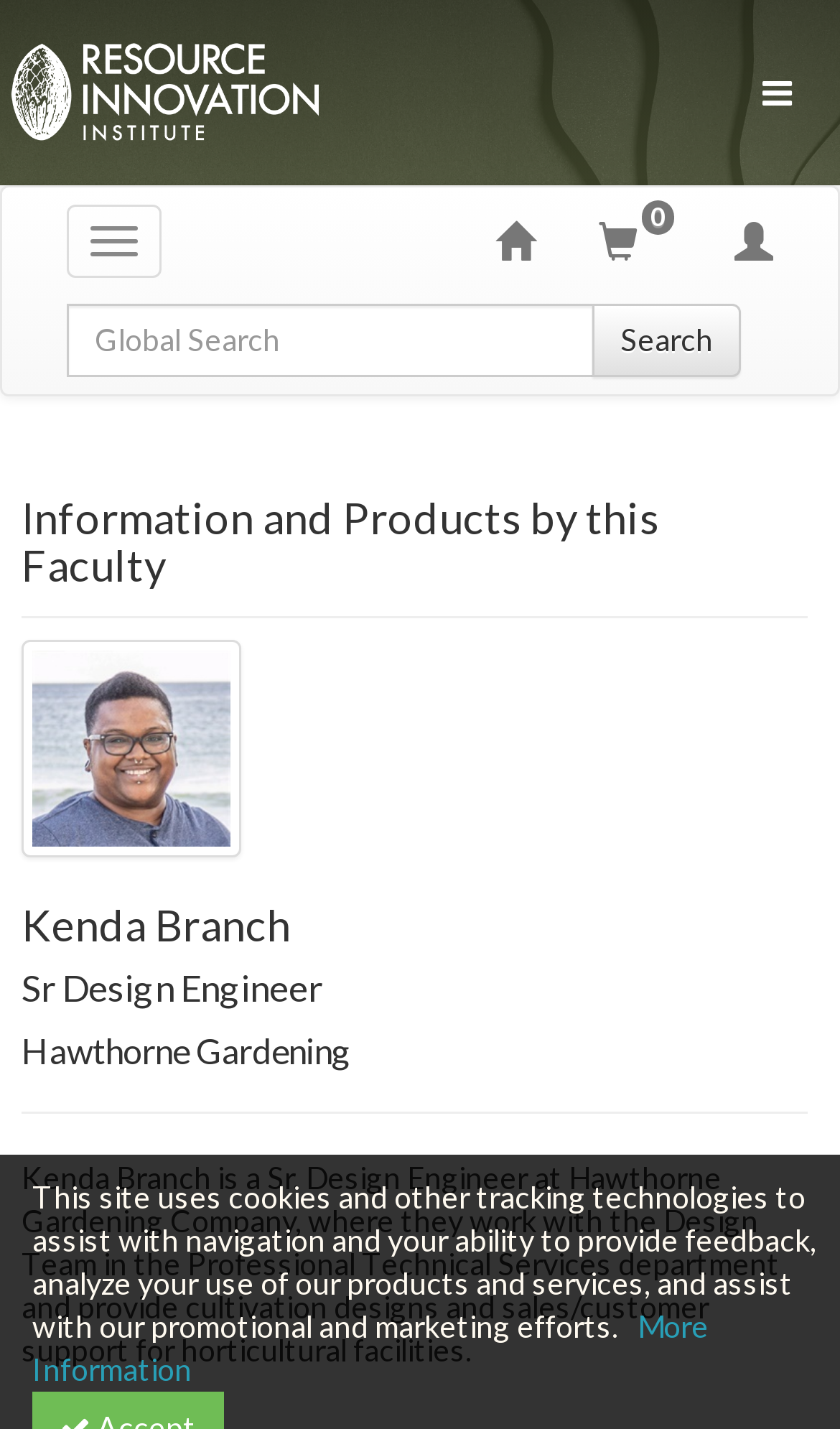Based on the element description "0", predict the bounding box coordinates of the UI element.

[0.674, 0.13, 0.836, 0.206]